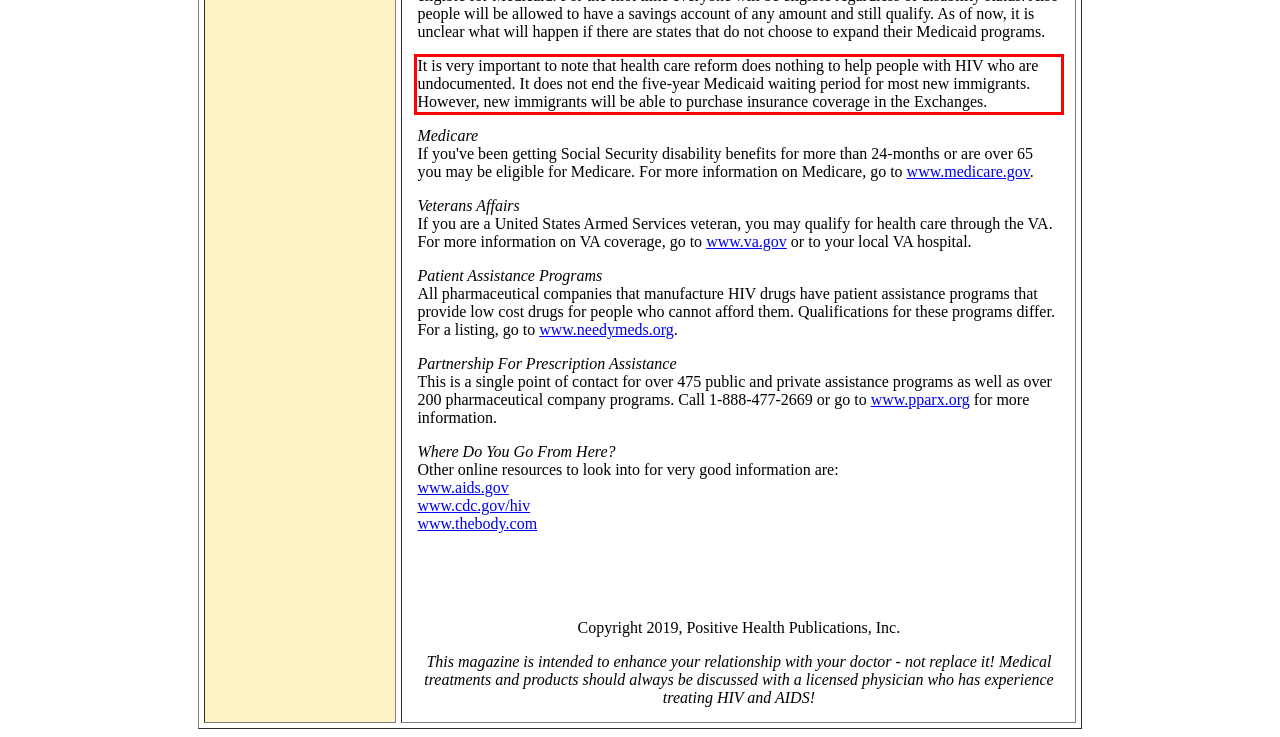You are provided with a screenshot of a webpage containing a red bounding box. Please extract the text enclosed by this red bounding box.

It is very important to note that health care reform does nothing to help people with HIV who are undocumented. It does not end the five-year Medicaid waiting period for most new immigrants. However, new immigrants will be able to purchase insurance coverage in the Exchanges.